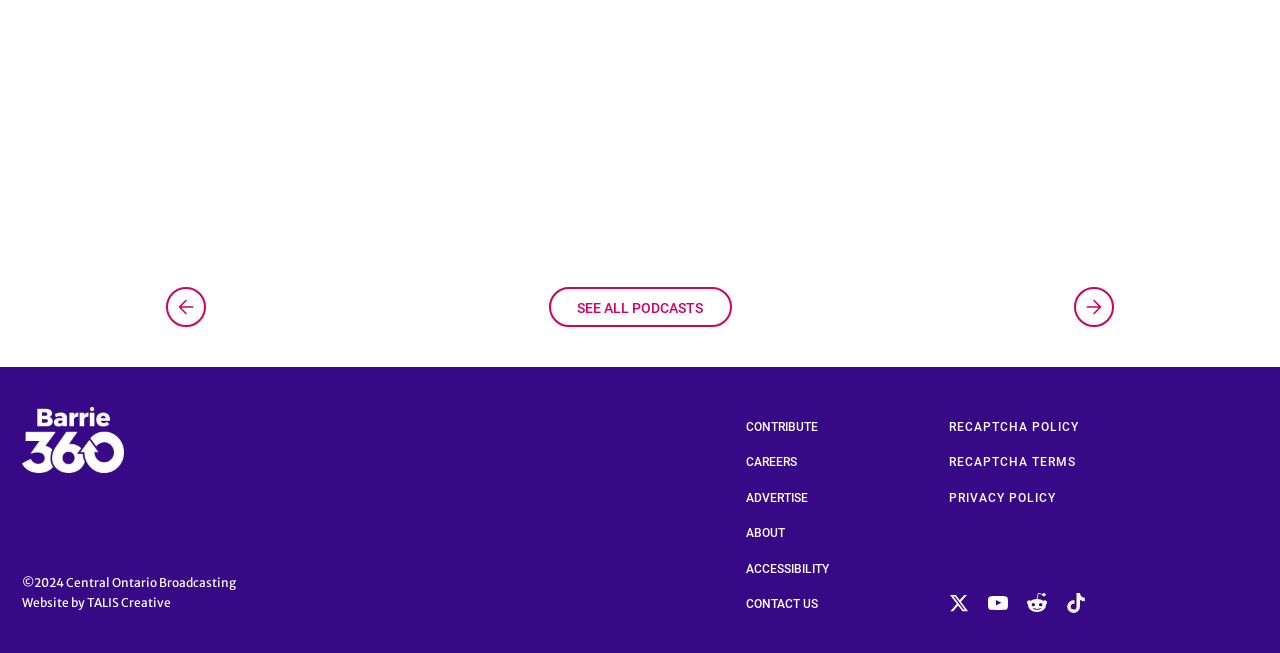Give a succinct answer to this question in a single word or phrase: 
What is the copyright year?

2024